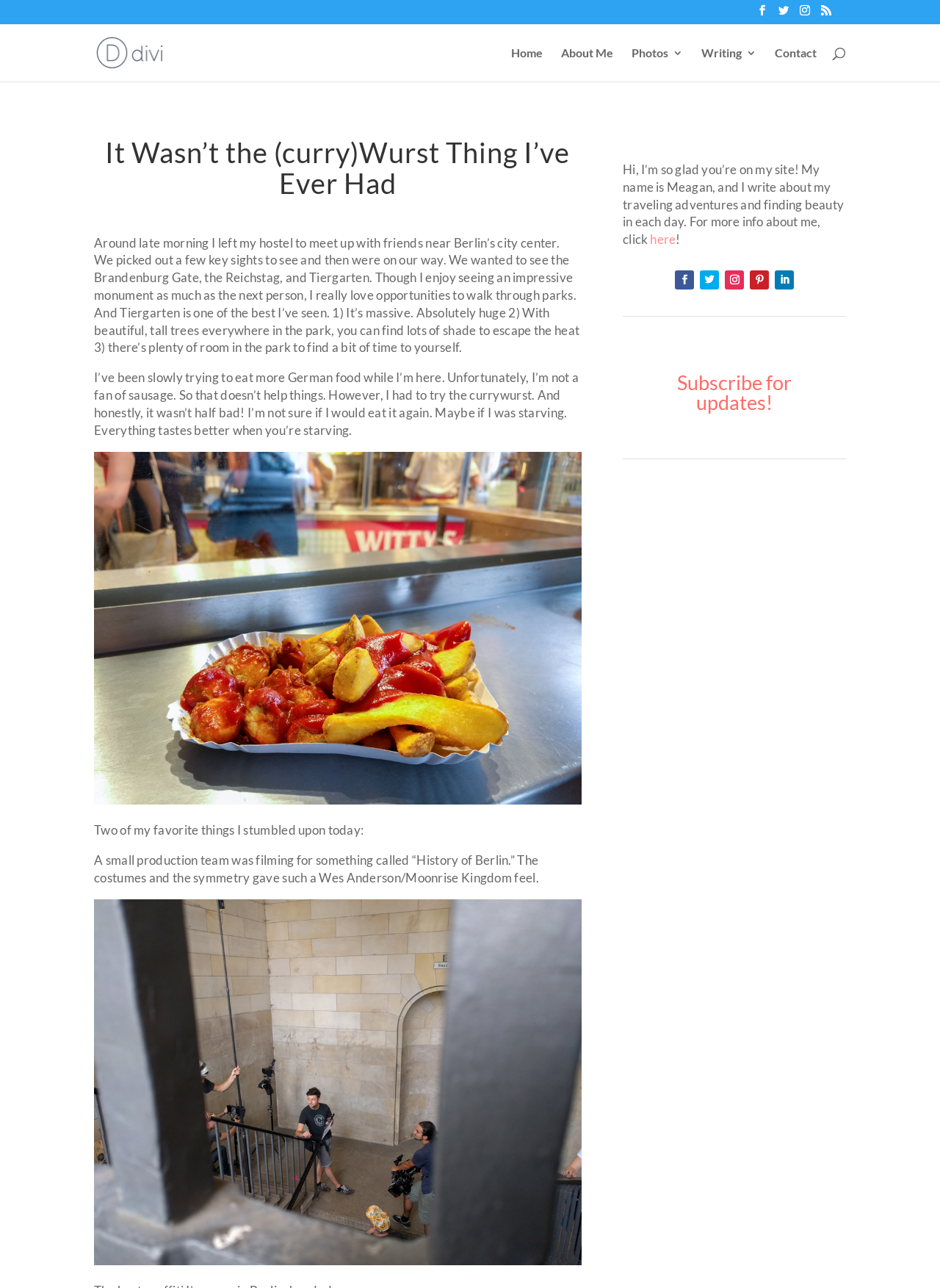Determine the bounding box coordinates of the target area to click to execute the following instruction: "Click on the 'Home' link."

[0.544, 0.037, 0.577, 0.063]